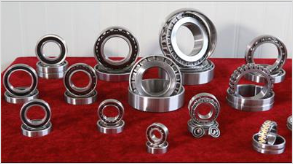Please examine the image and answer the question with a detailed explanation:
What is the primary function of ball bearings?

According to the caption, ball bearings are essential components in numerous mechanical applications, enabling efficient operation in machinery by reducing friction. This implies that the primary function of ball bearings is to reduce friction, allowing for smooth motion and load distribution.